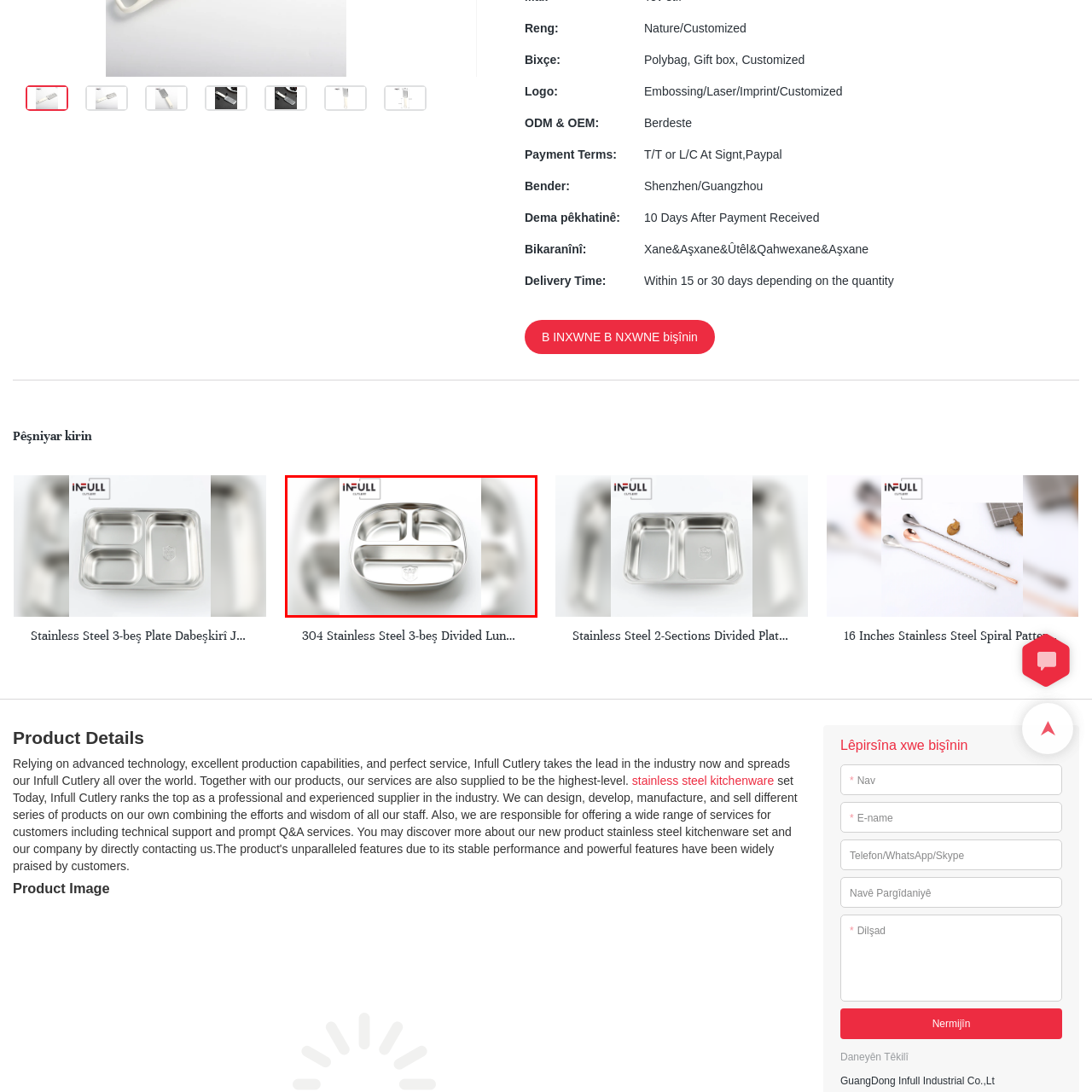Check the image highlighted in red, What is the brand of the lunch plate?
 Please answer in a single word or phrase.

Infull Cutlery